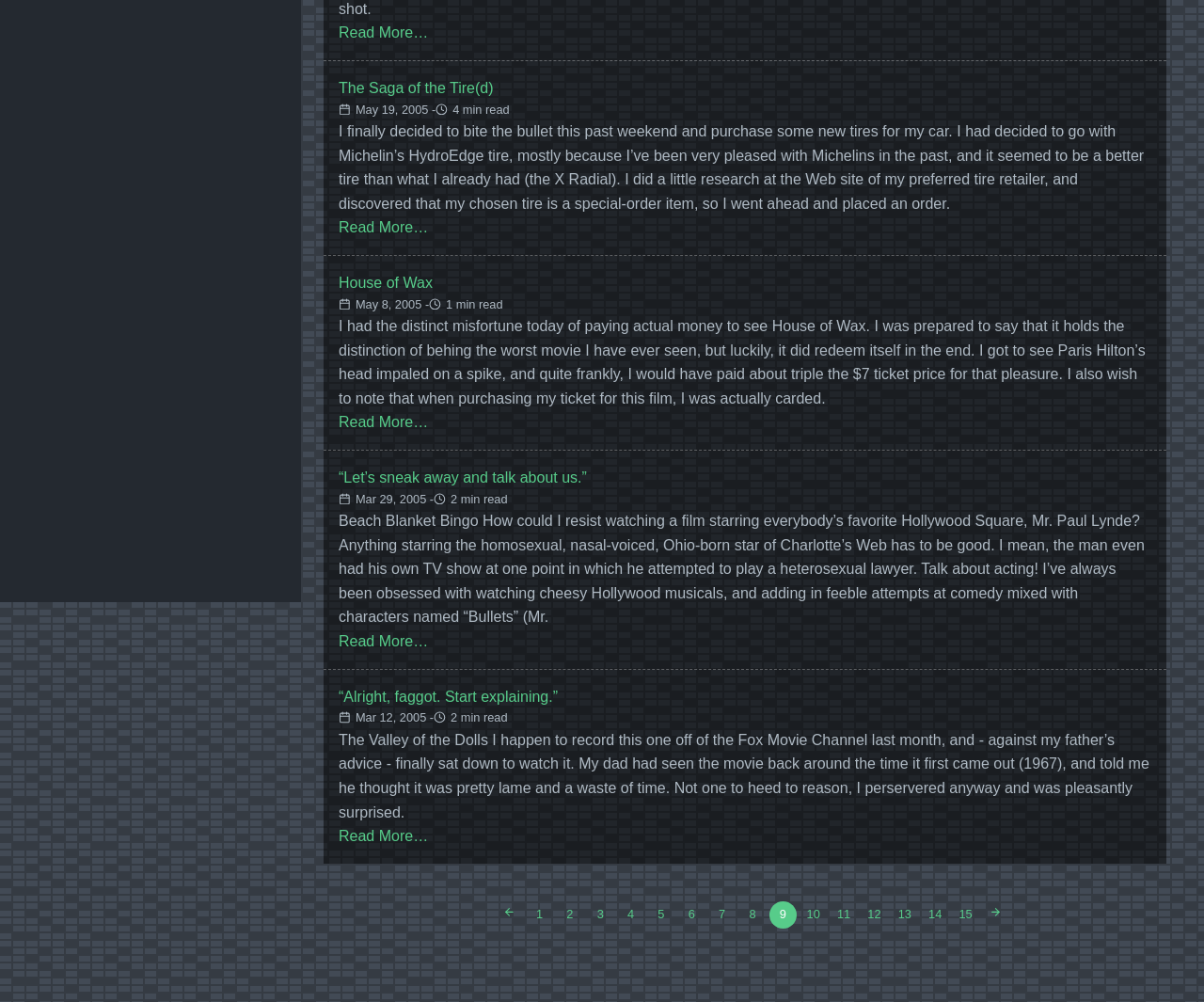Given the element description Read More…, identify the bounding box coordinates for the UI element on the webpage screenshot. The format should be (top-left x, top-left y, bottom-right x, bottom-right y), with values between 0 and 1.

[0.281, 0.826, 0.356, 0.842]